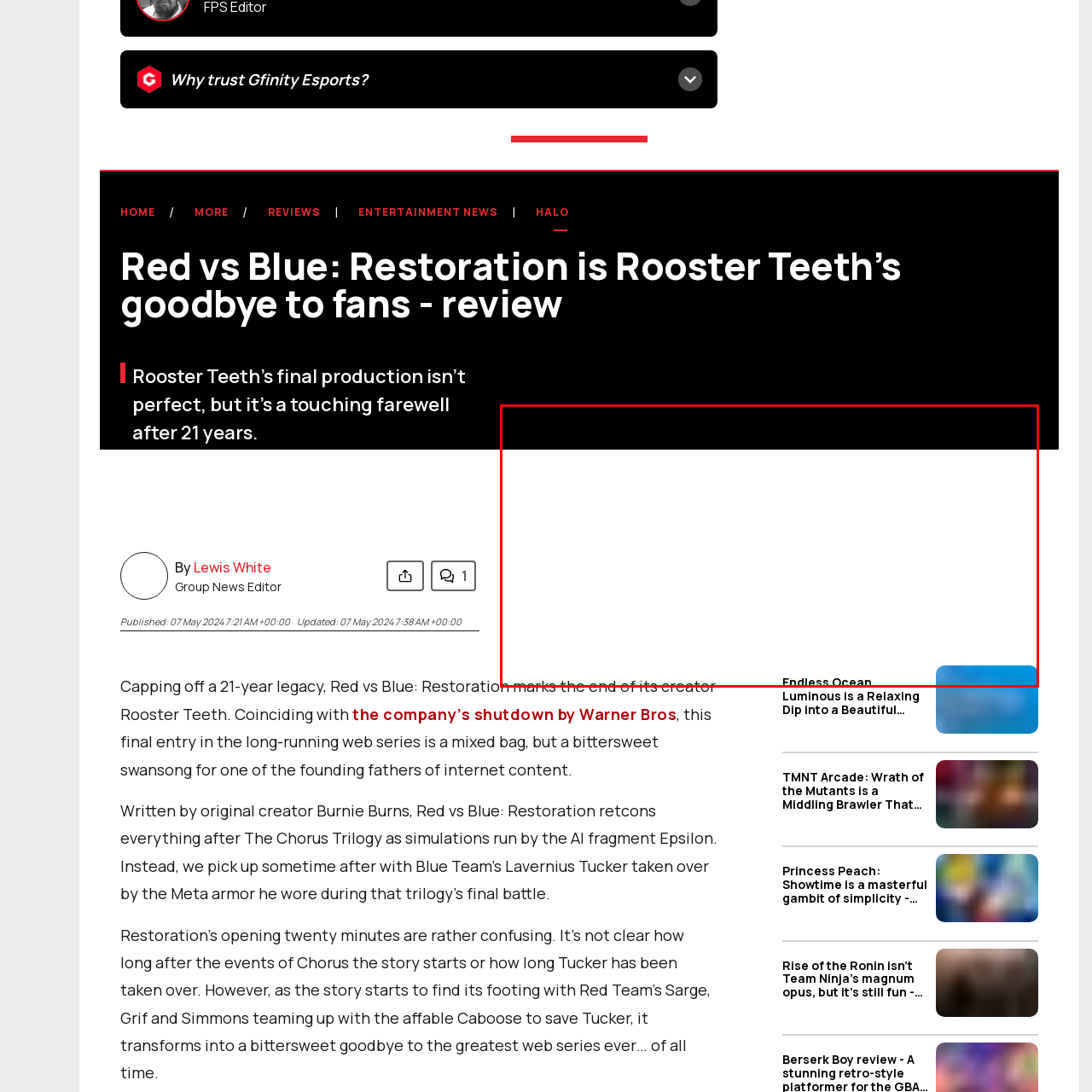Who is holding Epsilon in the artwork?
Please observe the details within the red bounding box in the image and respond to the question with a detailed explanation based on what you see.

The caption describes the artwork, stating that a character named Caboose is prominently depicted holding Epsilon, alongside Sarge, Simmons, and Grif, highlighting their camaraderie and pivotal roles within the story.